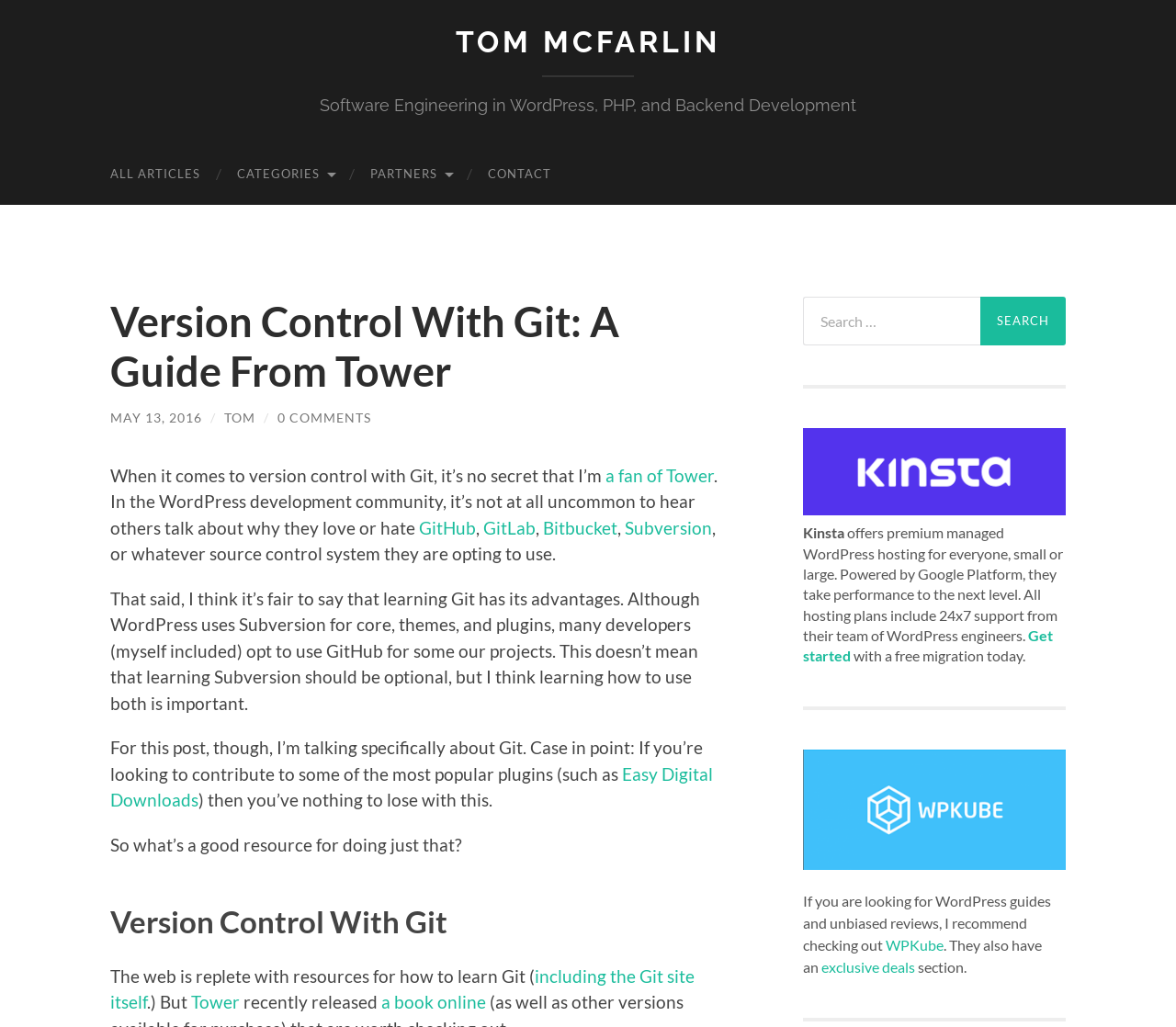Please give a succinct answer using a single word or phrase:
What is the name of the plugin mentioned in the article?

Easy Digital Downloads